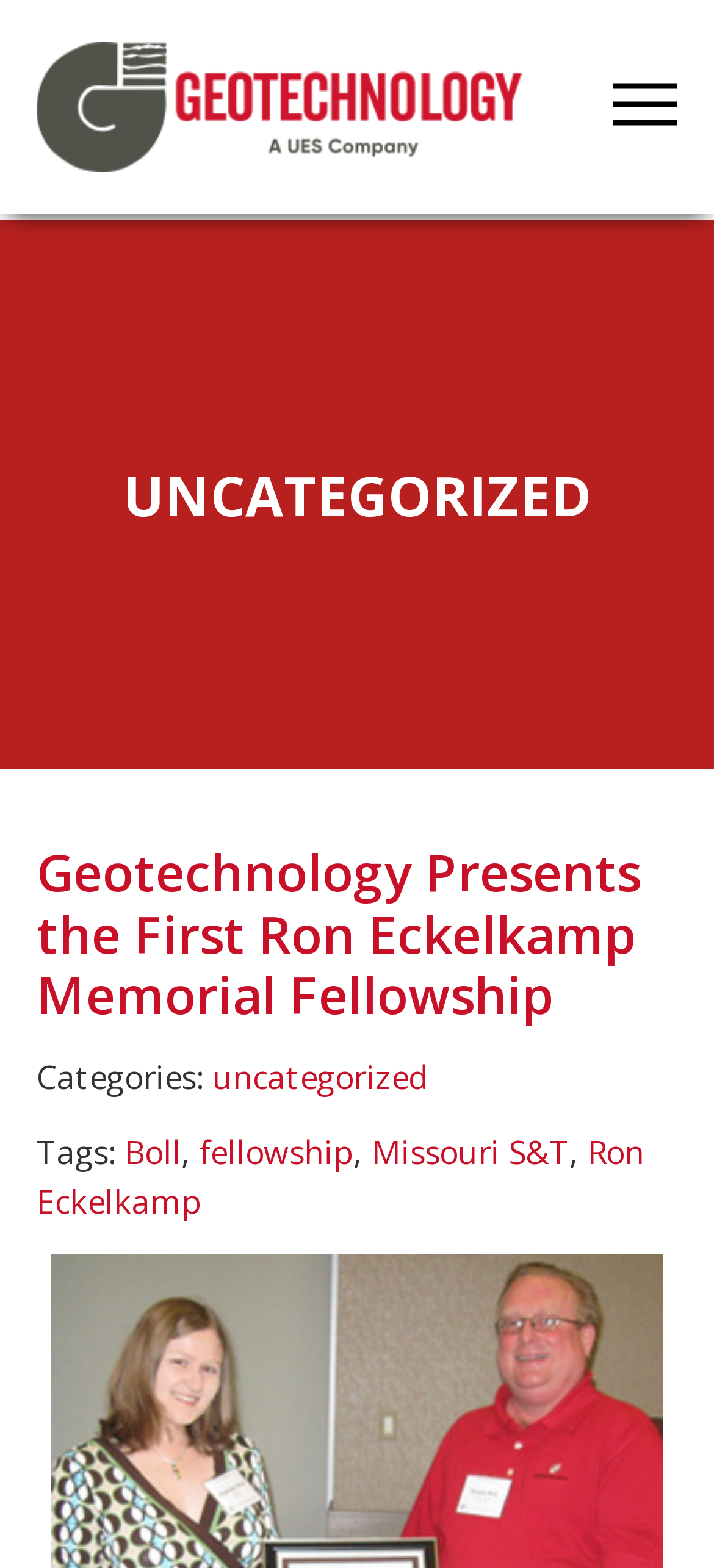Please provide the bounding box coordinates for the element that needs to be clicked to perform the following instruction: "Go to the uncategorized category". The coordinates should be given as four float numbers between 0 and 1, i.e., [left, top, right, bottom].

[0.297, 0.672, 0.6, 0.7]